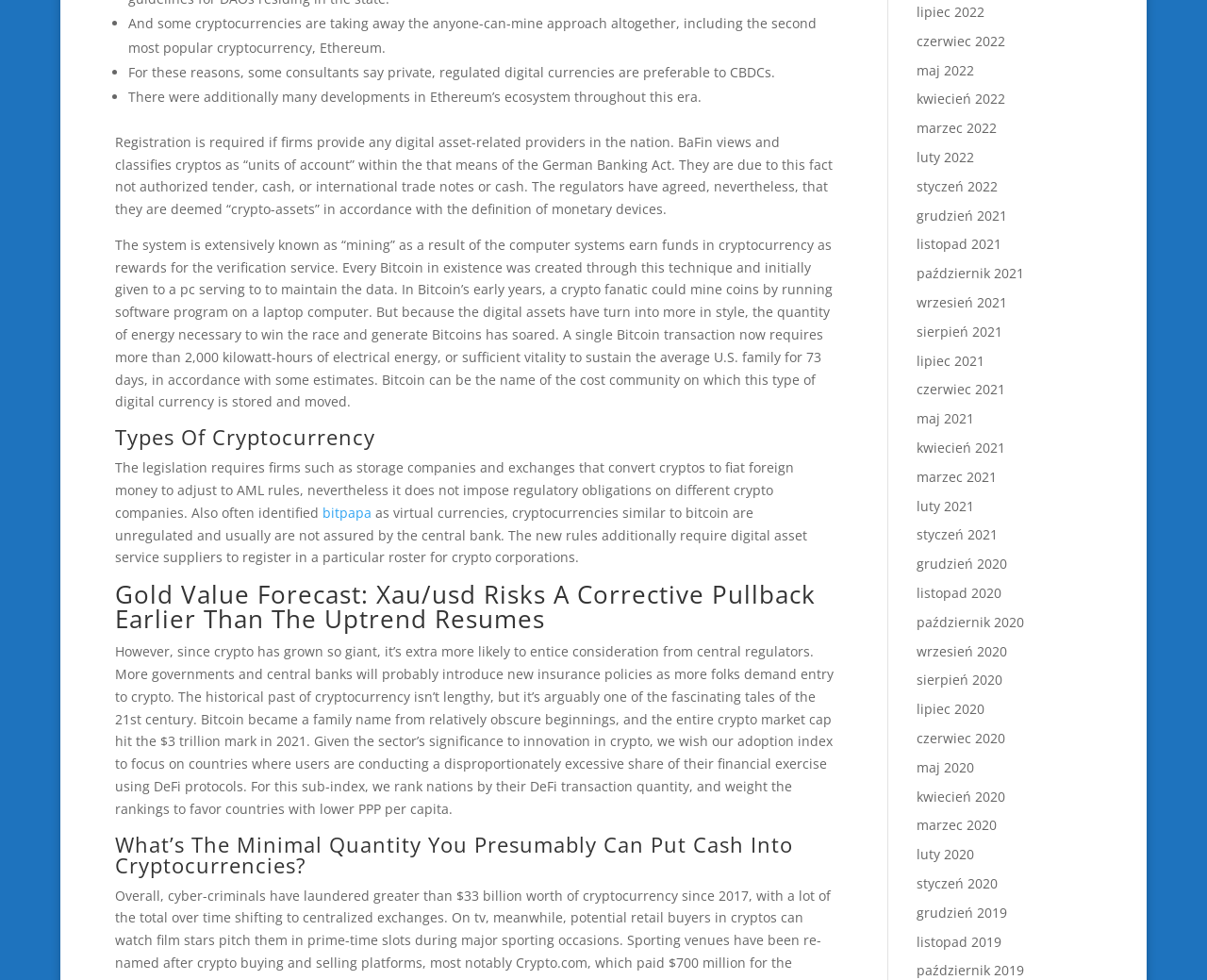Locate the bounding box coordinates of the element that needs to be clicked to carry out the instruction: "Click on the link 'bitpapa'". The coordinates should be given as four float numbers ranging from 0 to 1, i.e., [left, top, right, bottom].

[0.267, 0.514, 0.307, 0.532]